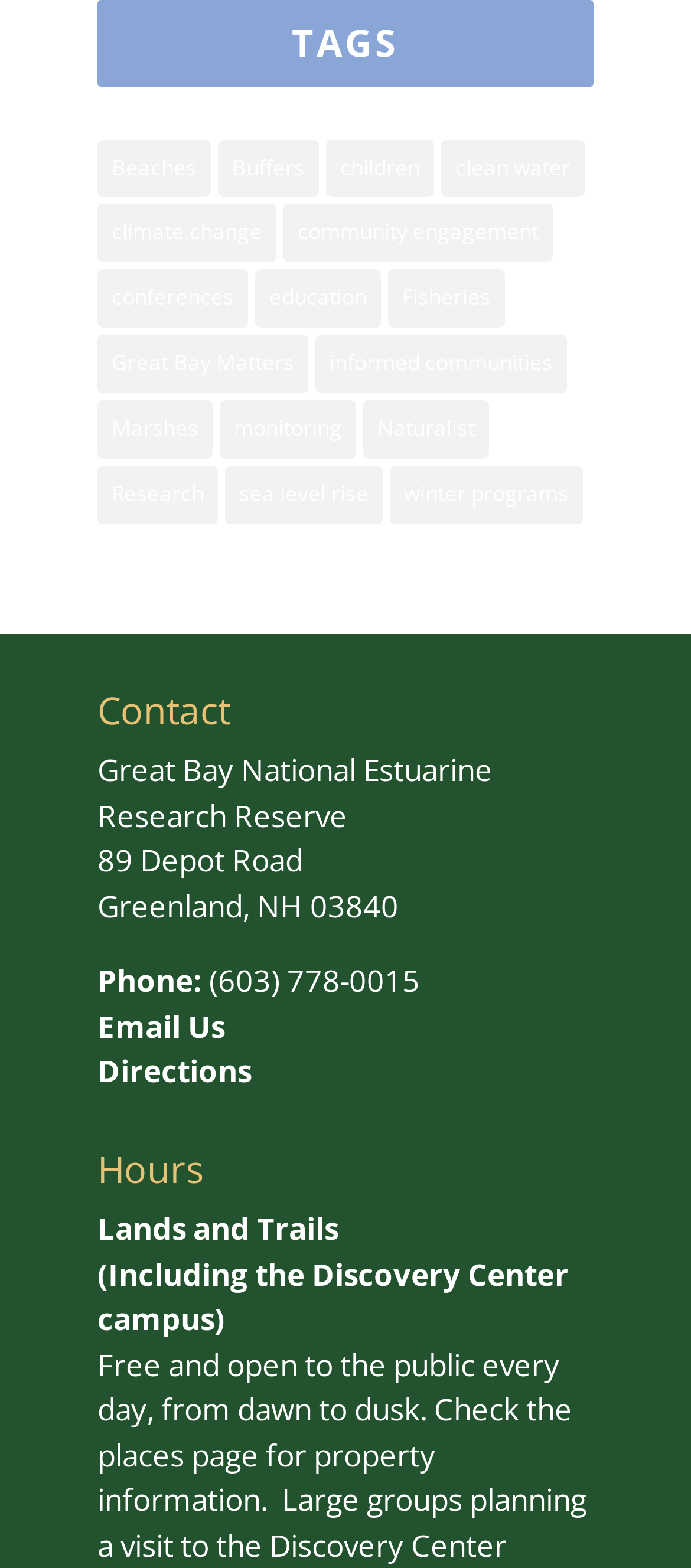Respond to the question with just a single word or phrase: 
What are the hours of operation for the Lands and Trails?

From dawn to dusk